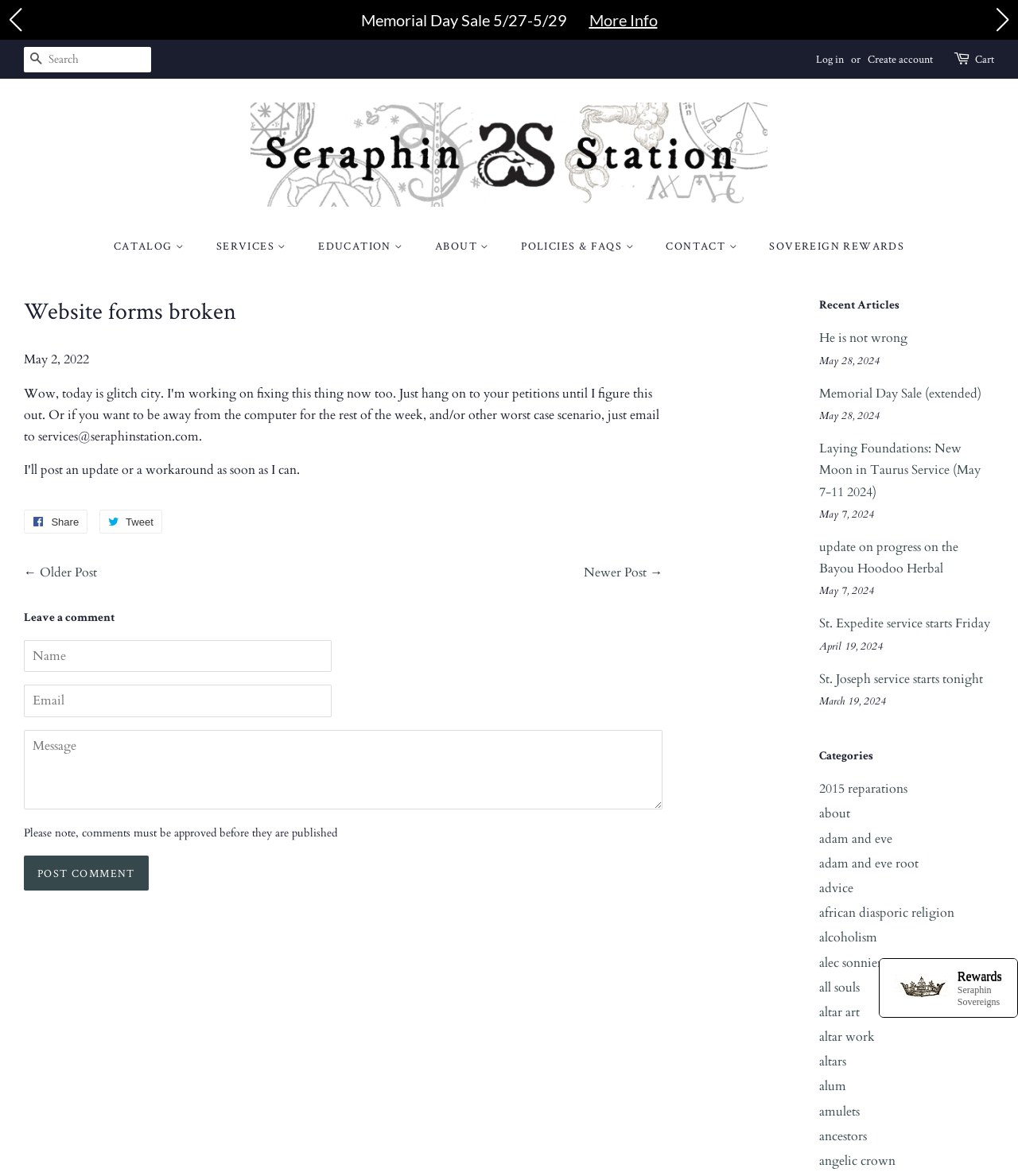What type of products are listed under 'CATALOG'?
Give a thorough and detailed response to the question.

Under the 'CATALOG' menu, there are submenus such as 'Baths, Washes, & Sprays', 'Candles', and 'Oils', which suggests that the website lists various spiritual products under the 'CATALOG' category.